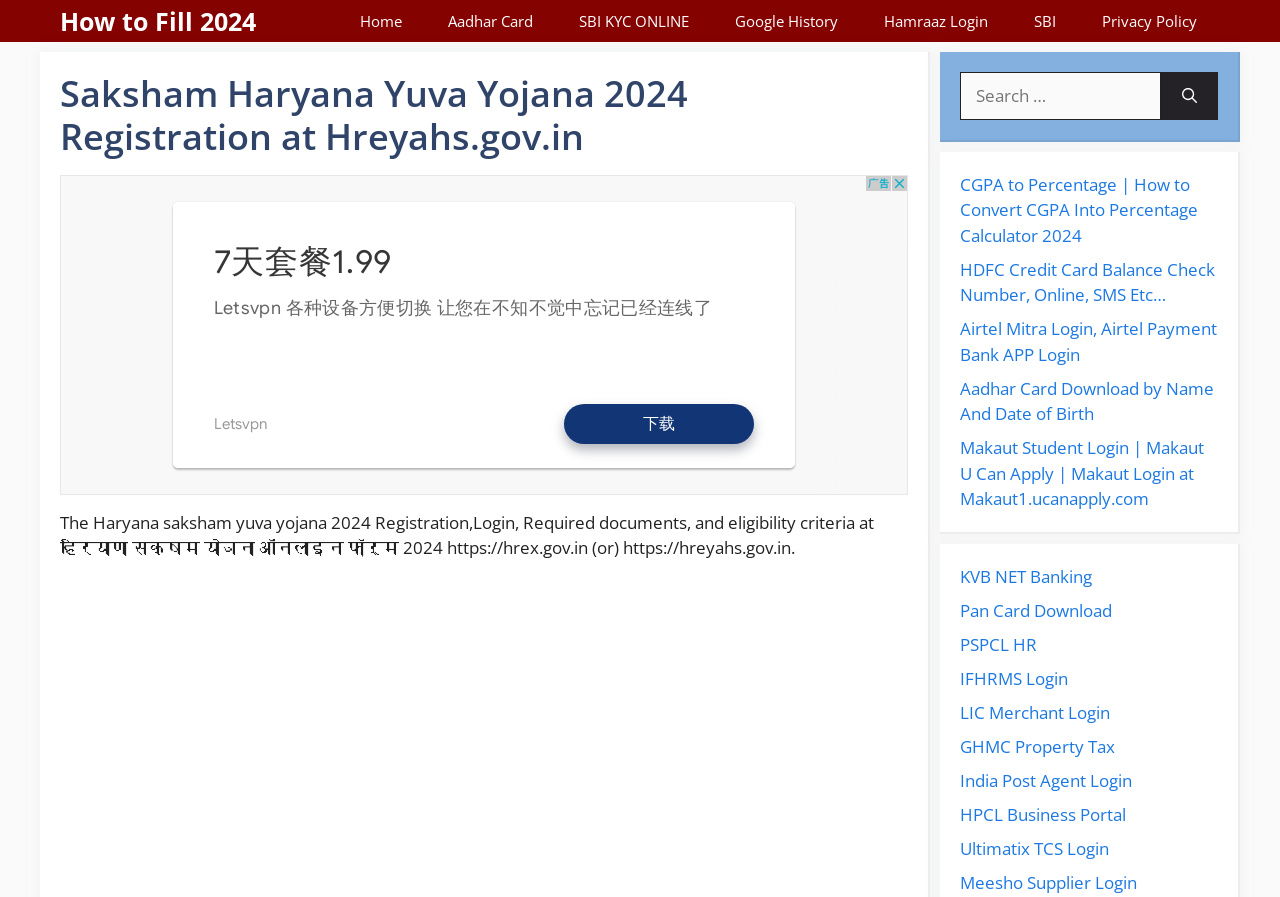Locate the bounding box coordinates of the clickable element to fulfill the following instruction: "Click on 'CGPA to Percentage | How to Convert CGPA Into Percentage Calculator 2024' link". Provide the coordinates as four float numbers between 0 and 1 in the format [left, top, right, bottom].

[0.75, 0.192, 0.936, 0.275]